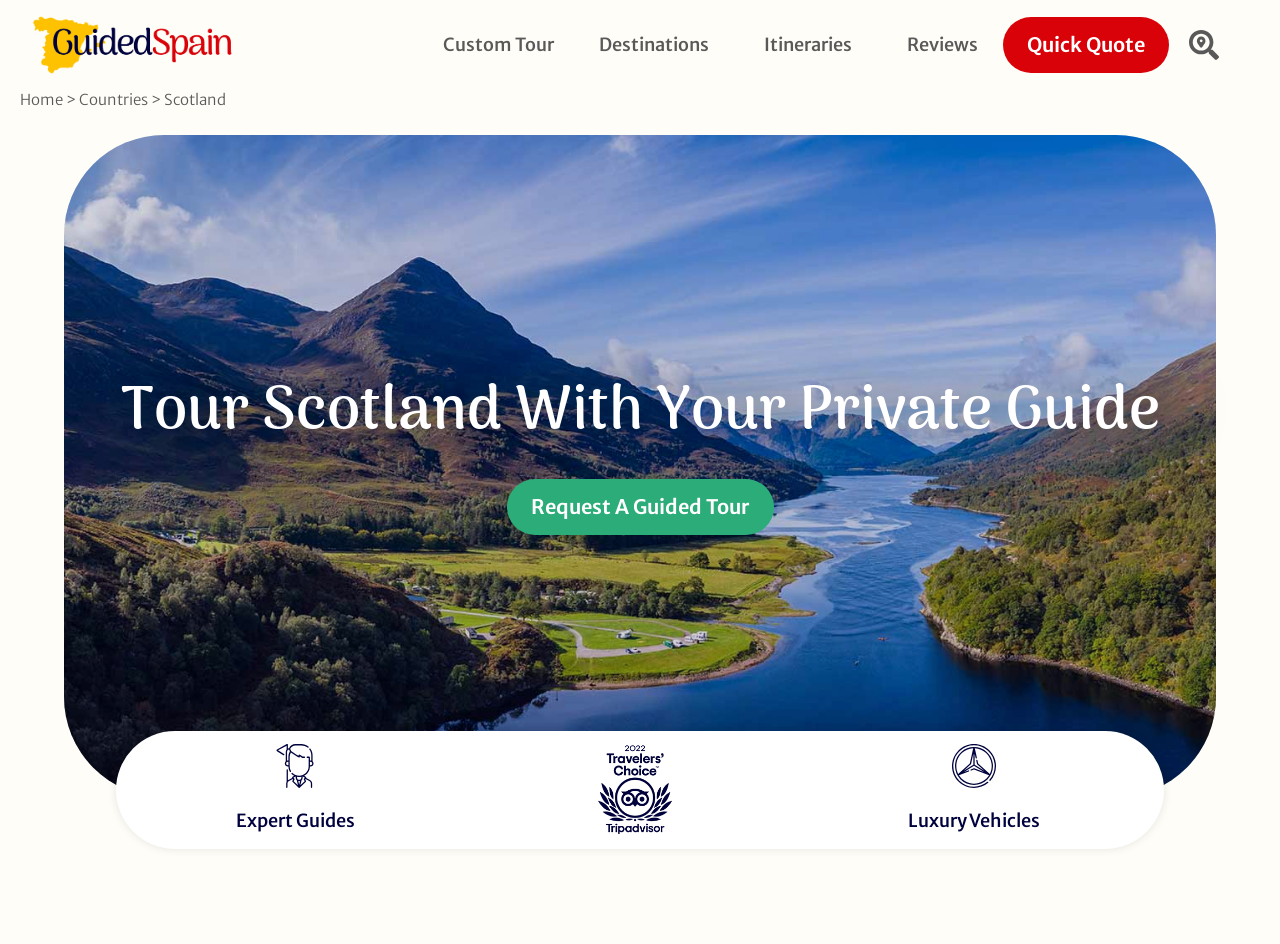Pinpoint the bounding box coordinates of the area that should be clicked to complete the following instruction: "Go to home page". The coordinates must be given as four float numbers between 0 and 1, i.e., [left, top, right, bottom].

[0.016, 0.096, 0.049, 0.116]